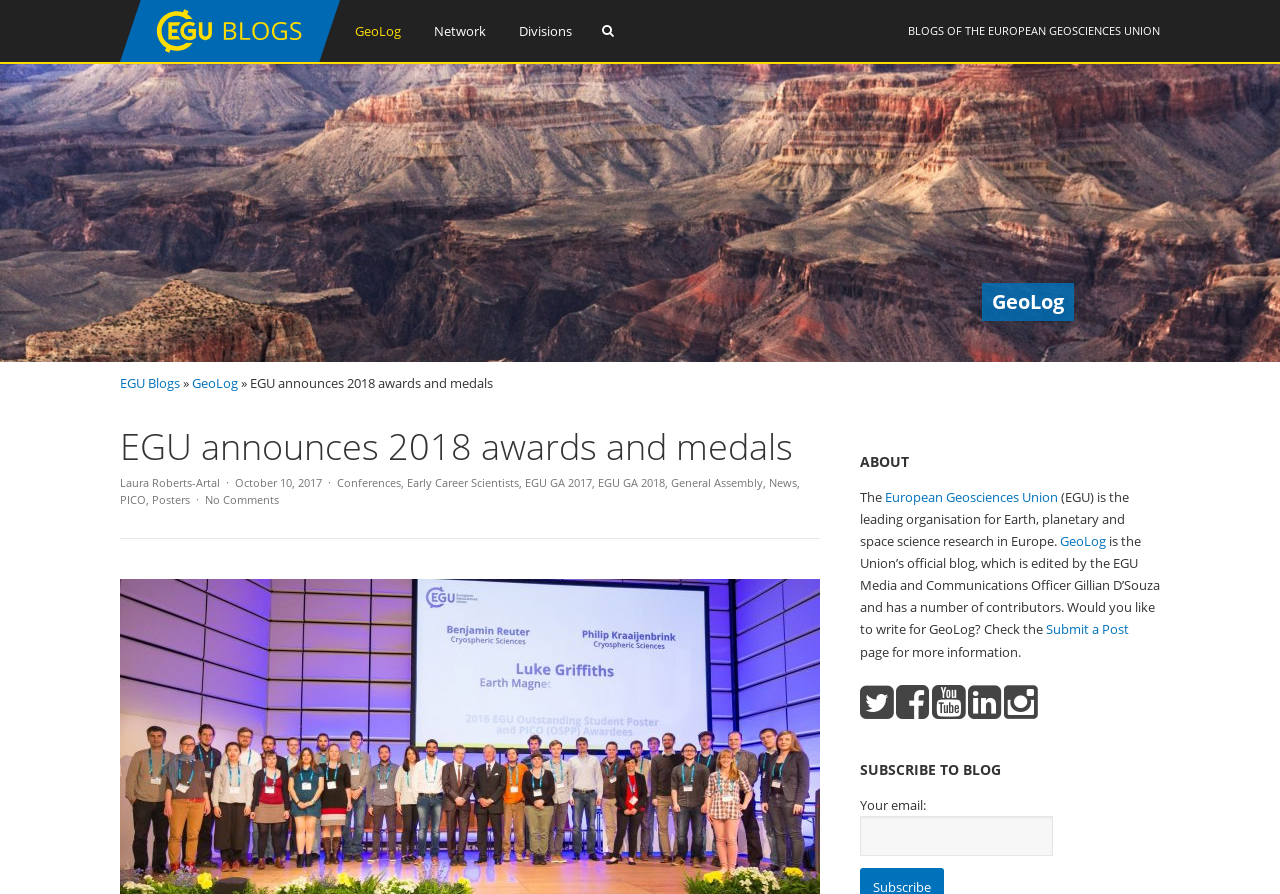Using the webpage screenshot, locate the HTML element that fits the following description and provide its bounding box: "Submit a Post".

[0.817, 0.694, 0.882, 0.714]